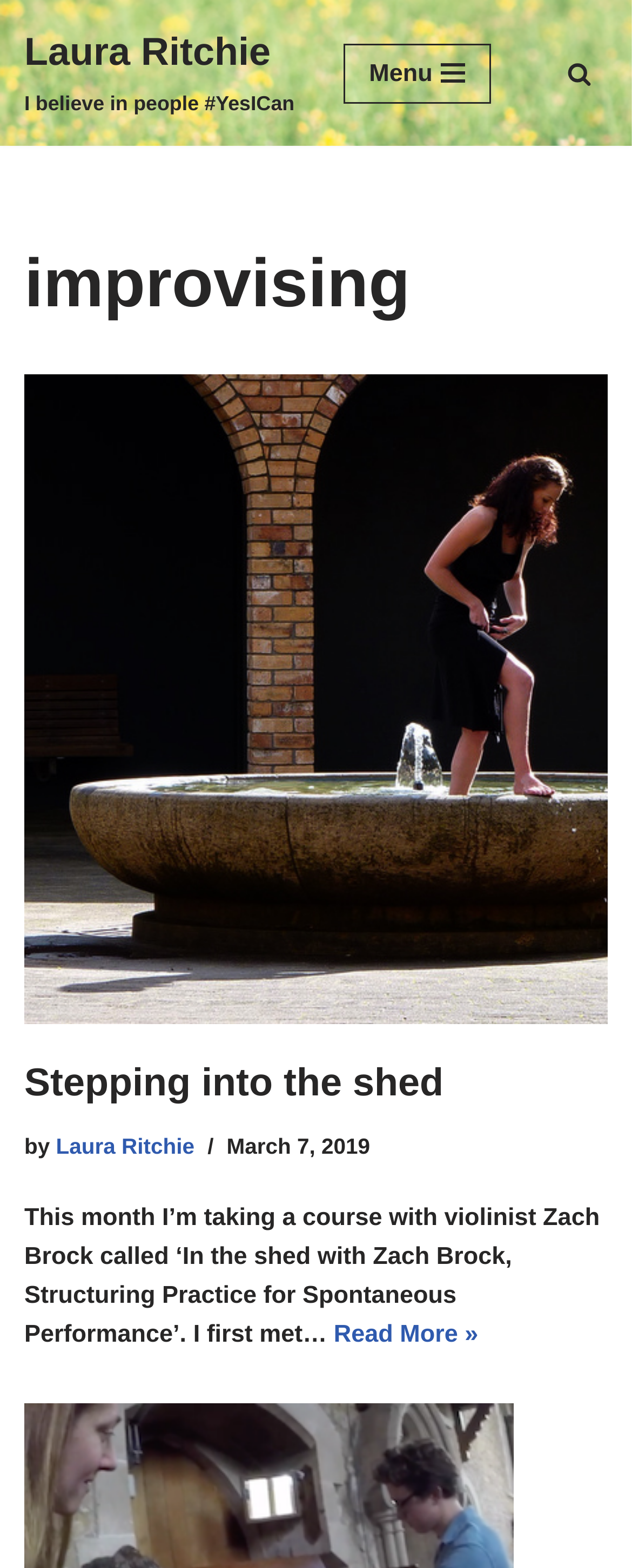Provide a brief response to the question below using one word or phrase:
What is the name of the author?

Laura Ritchie